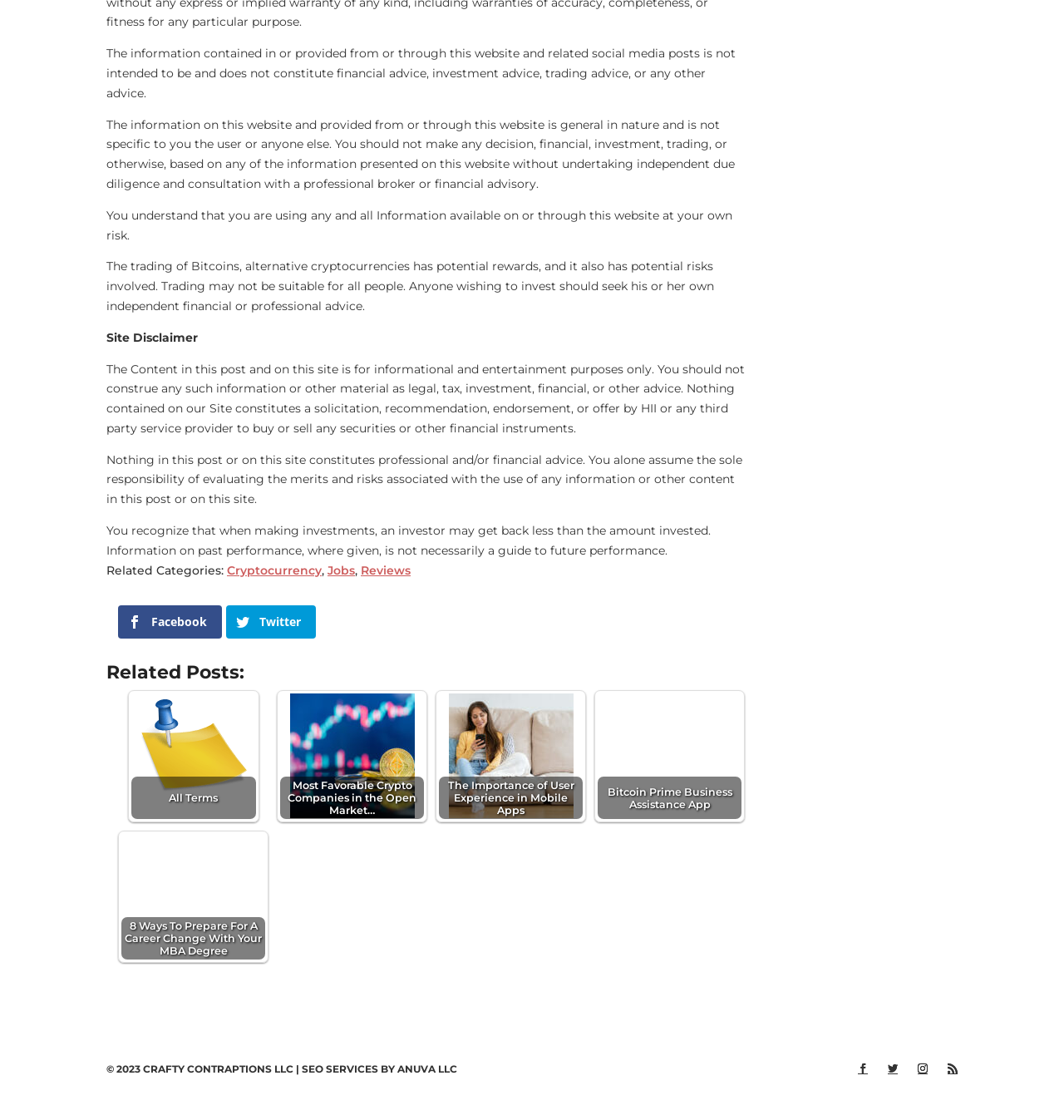Determine the bounding box coordinates of the region to click in order to accomplish the following instruction: "Go to SEO SERVICES page". Provide the coordinates as four float numbers between 0 and 1, specifically [left, top, right, bottom].

[0.284, 0.949, 0.355, 0.96]